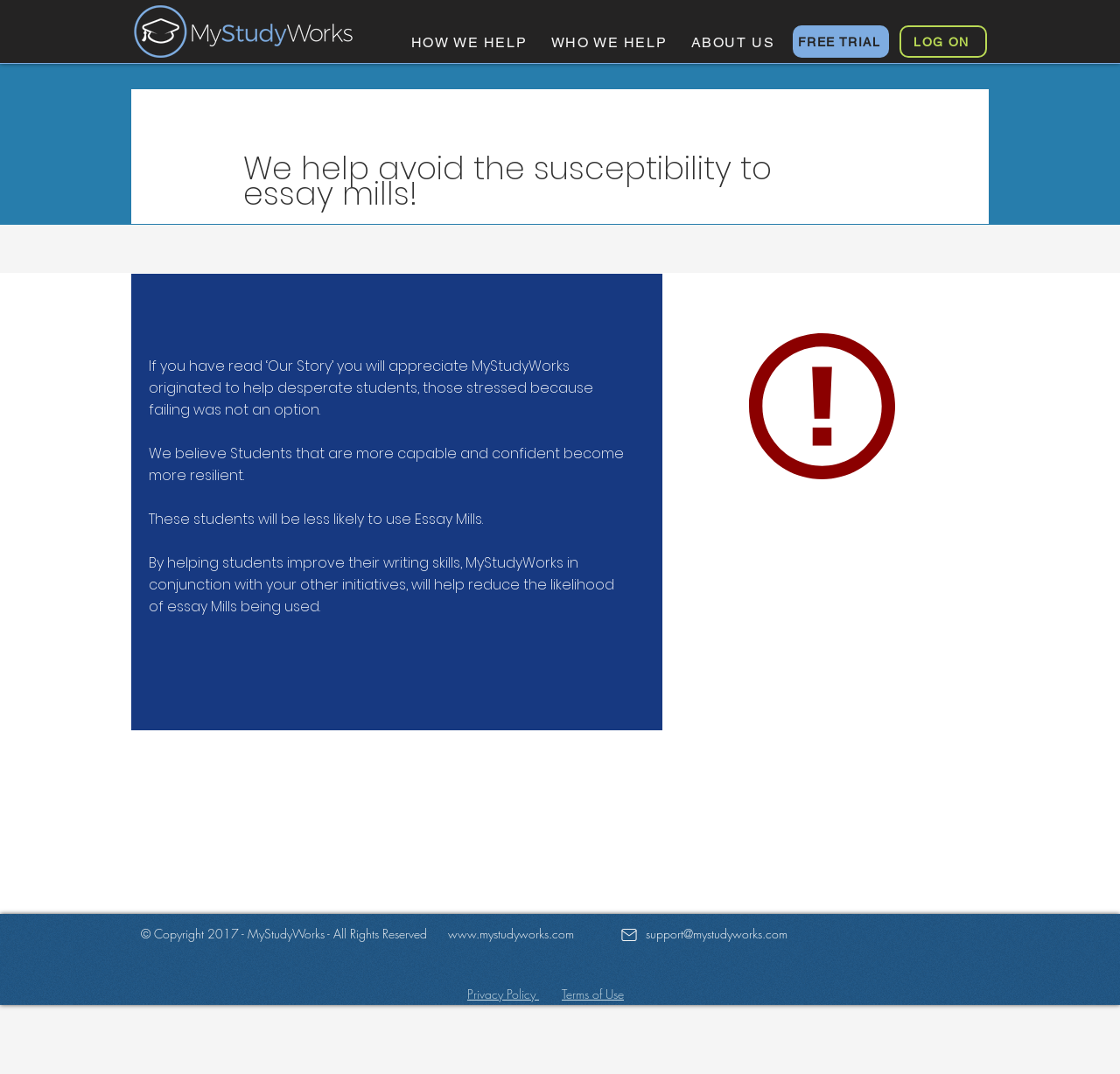Pinpoint the bounding box coordinates of the area that must be clicked to complete this instruction: "Learn more about 'Provider Network'".

None